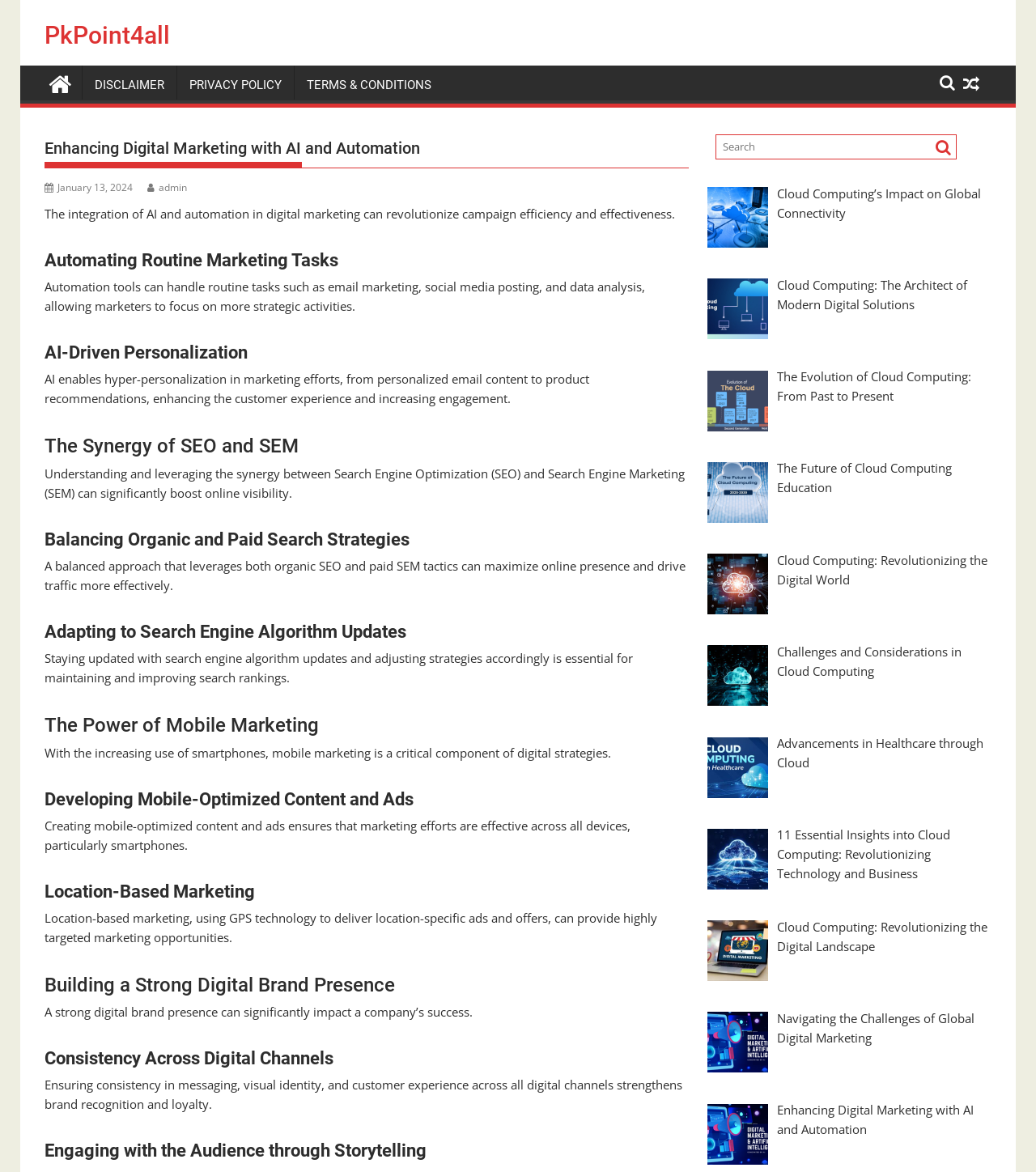Can you specify the bounding box coordinates for the region that should be clicked to fulfill this instruction: "Check the disclaimer".

[0.08, 0.056, 0.17, 0.089]